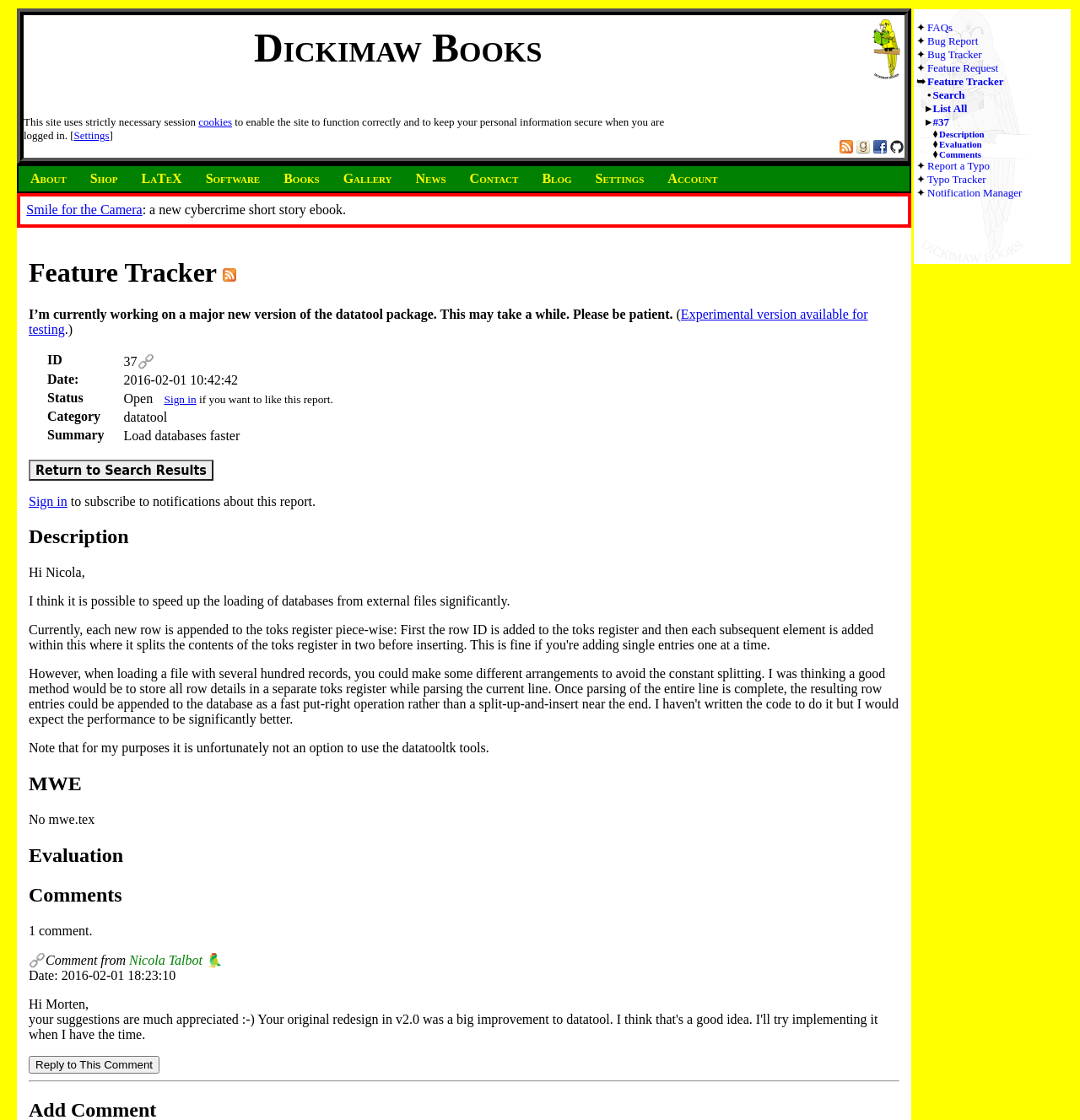Could you highlight the region that needs to be clicked to execute the instruction: "View the 'Gallery'"?

[0.311, 0.15, 0.375, 0.169]